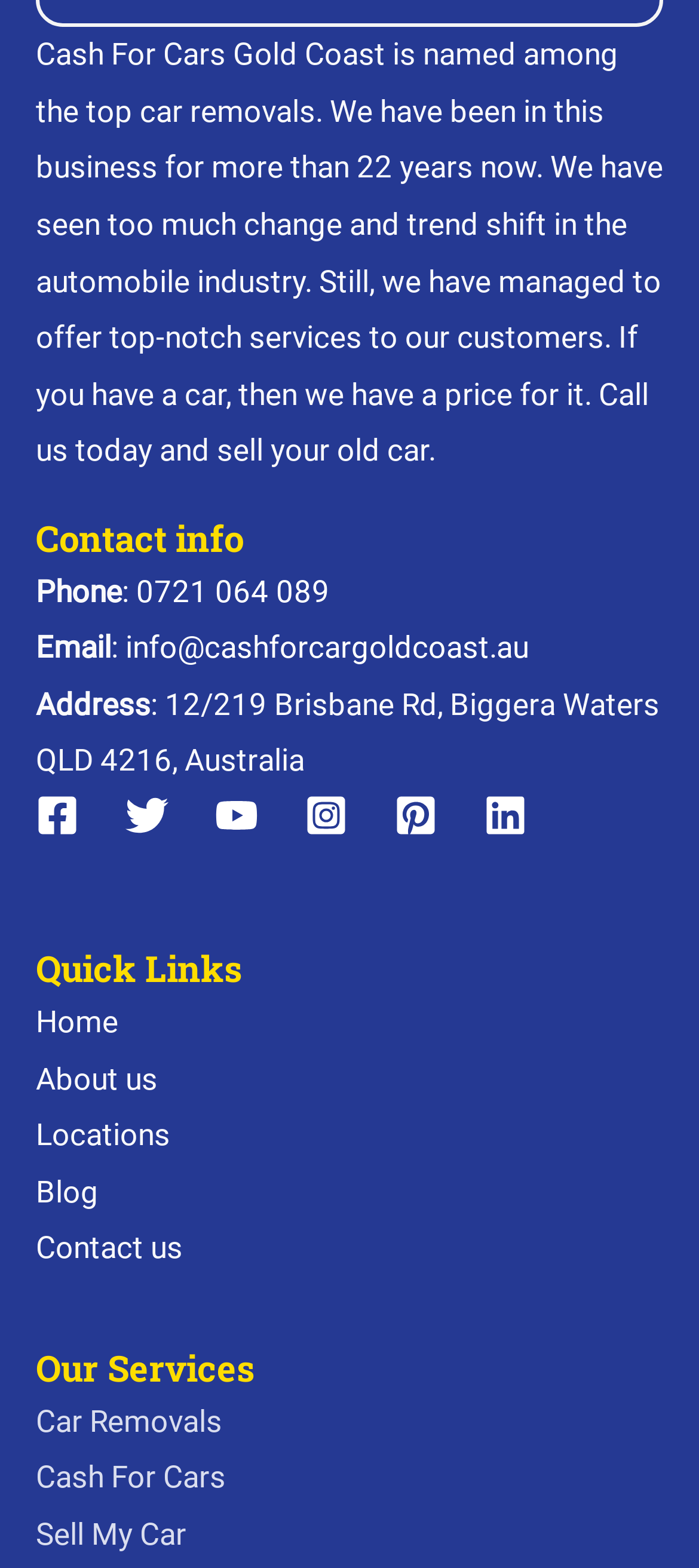Identify the bounding box coordinates of the clickable region necessary to fulfill the following instruction: "Go to Home page". The bounding box coordinates should be four float numbers between 0 and 1, i.e., [left, top, right, bottom].

[0.051, 0.64, 0.169, 0.663]